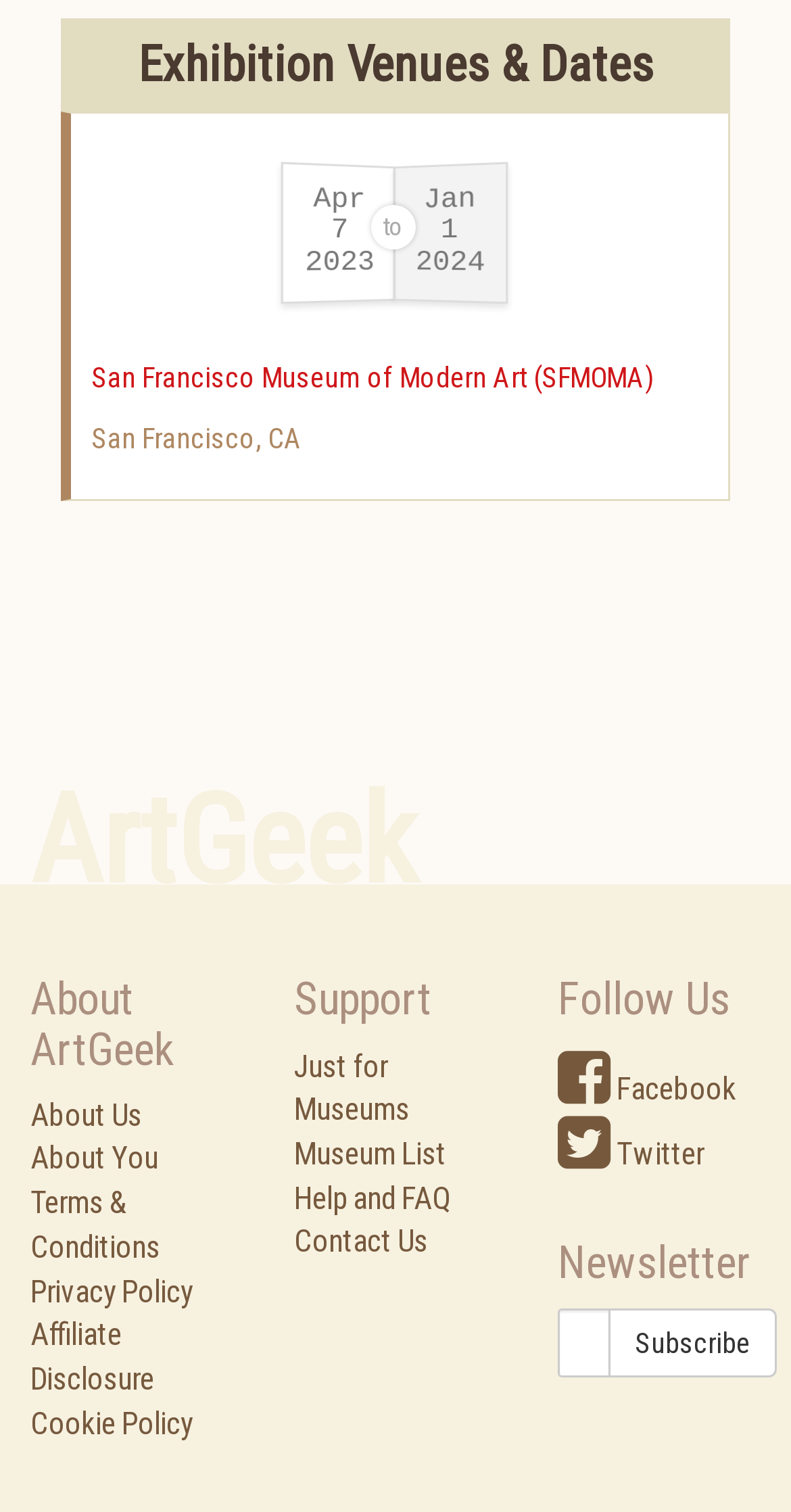Determine the bounding box coordinates of the clickable element necessary to fulfill the instruction: "View exhibition venues and dates". Provide the coordinates as four float numbers within the 0 to 1 range, i.e., [left, top, right, bottom].

[0.077, 0.011, 0.923, 0.074]